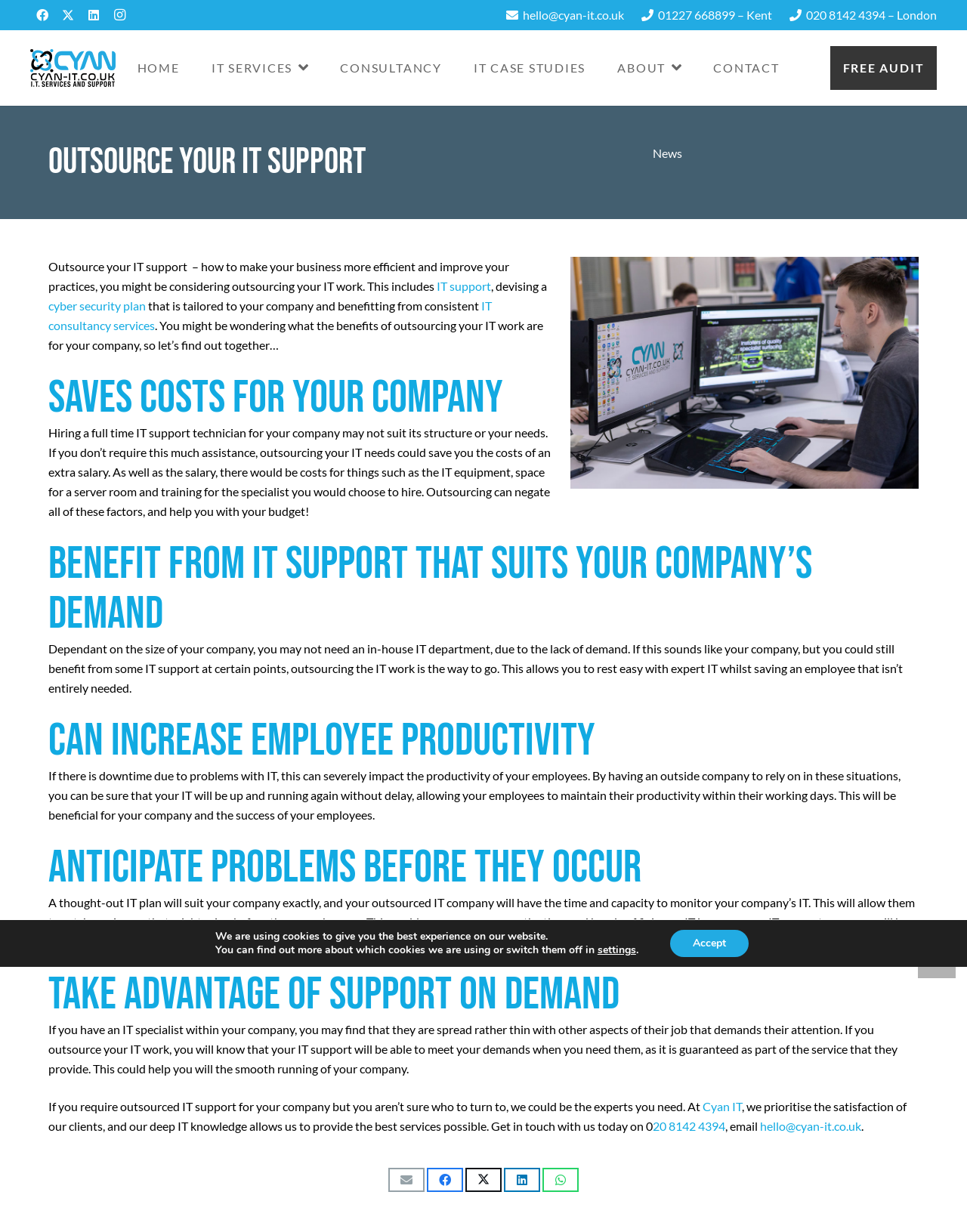Determine the bounding box of the UI component based on this description: "20 8142 4394". The bounding box coordinates should be four float values between 0 and 1, i.e., [left, top, right, bottom].

[0.675, 0.908, 0.75, 0.92]